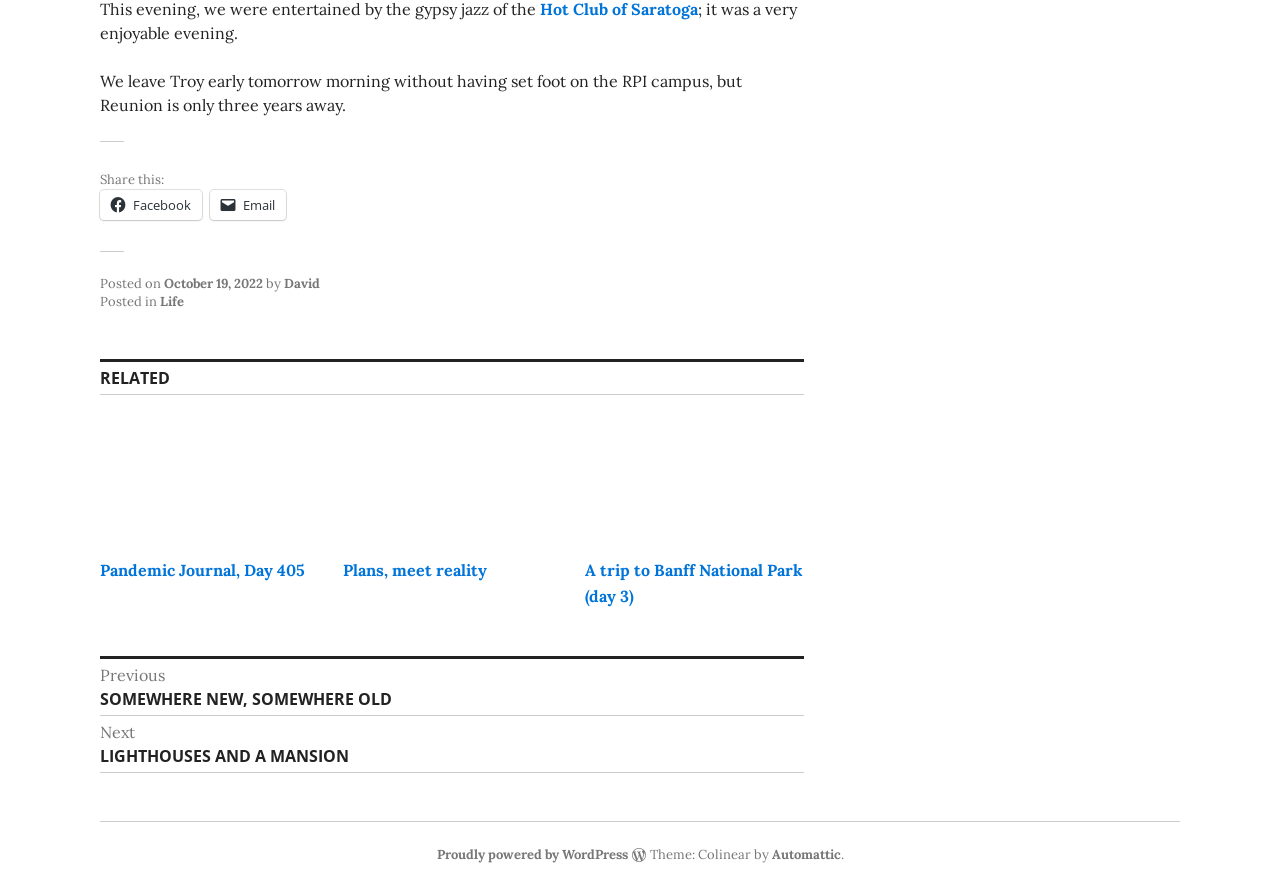Please identify the bounding box coordinates of the element that needs to be clicked to execute the following command: "Visit WordPress website". Provide the bounding box using four float numbers between 0 and 1, formatted as [left, top, right, bottom].

[0.341, 0.955, 0.49, 0.974]